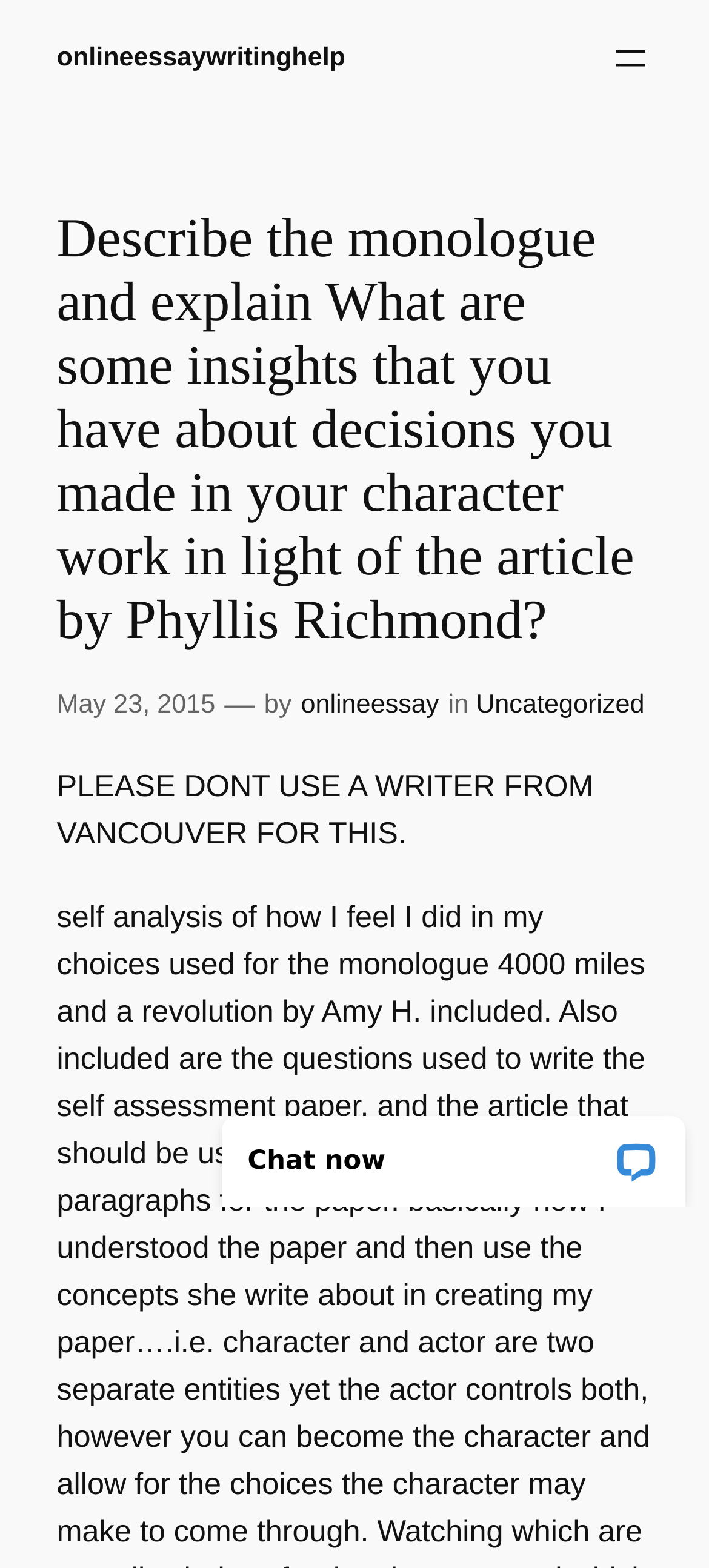What is the warning message on the webpage?
Please look at the screenshot and answer using one word or phrase.

PLEASE DONT USE A WRITER FROM VANCOUVER FOR THIS.